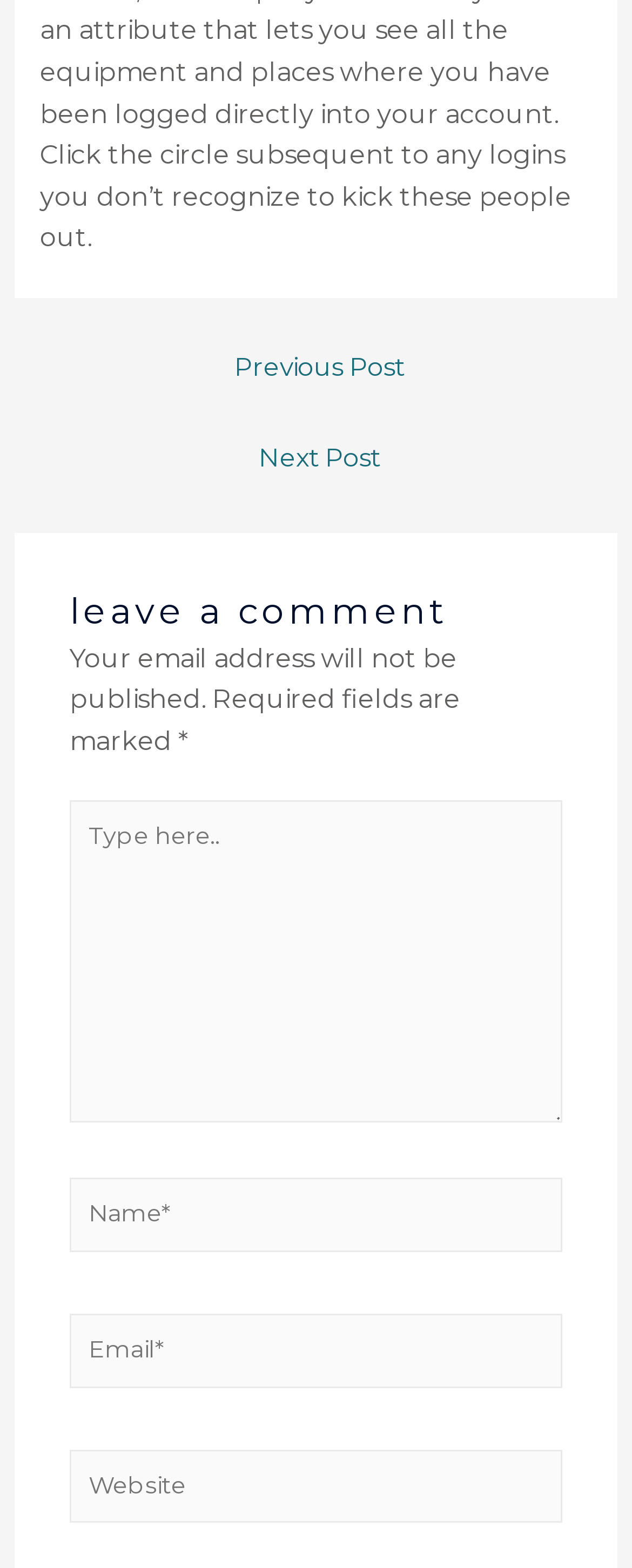How many required fields are there in the comment form?
Based on the screenshot, answer the question with a single word or phrase.

Three